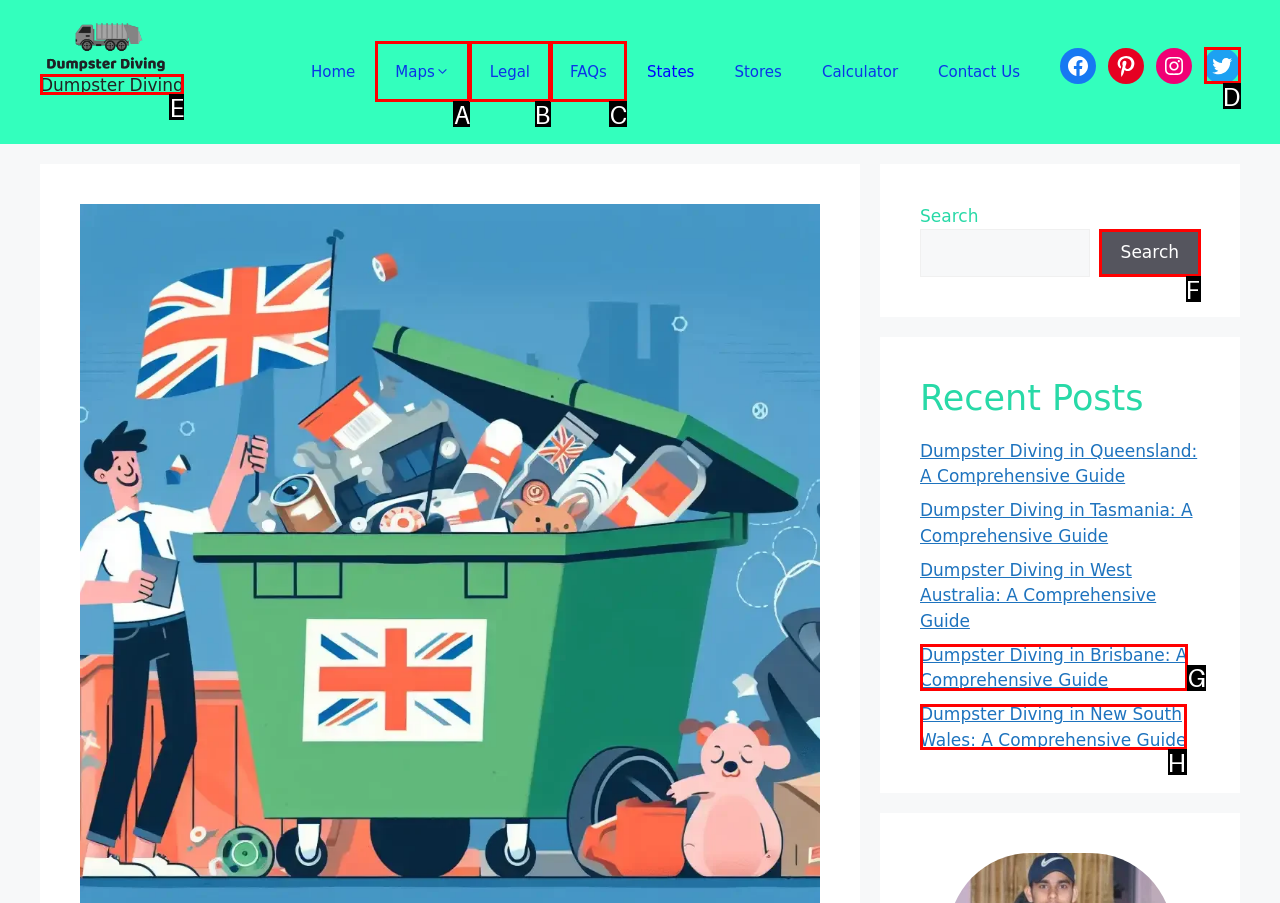Match the HTML element to the given description: Dumpster Diving
Indicate the option by its letter.

E